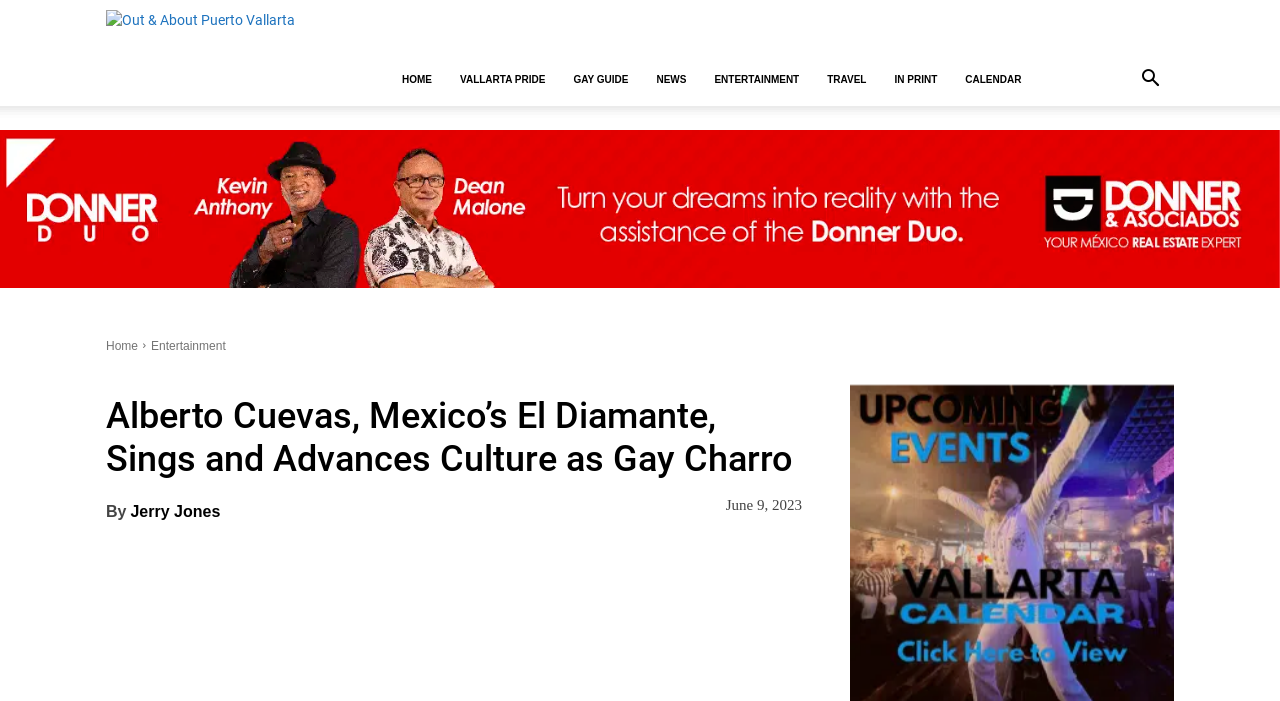Extract the bounding box coordinates for the UI element described by the text: "Calendar". The coordinates should be in the form of [left, top, right, bottom] with values between 0 and 1.

[0.743, 0.076, 0.809, 0.151]